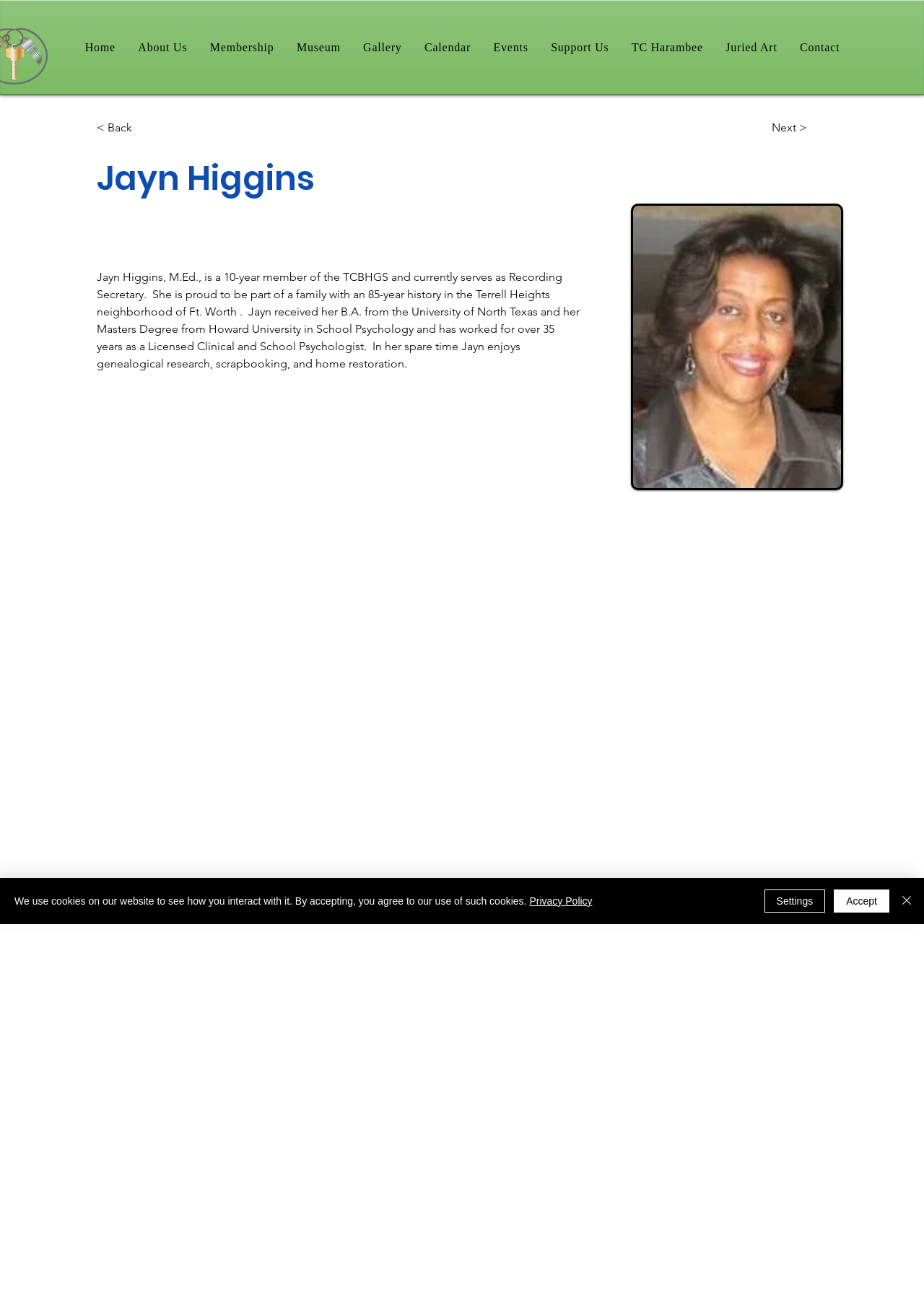Bounding box coordinates should be in the format (top-left x, top-left y, bottom-right x, bottom-right y) and all values should be floating point numbers between 0 and 1. Determine the bounding box coordinate for the UI element described as: Gallery

[0.381, 0.025, 0.447, 0.048]